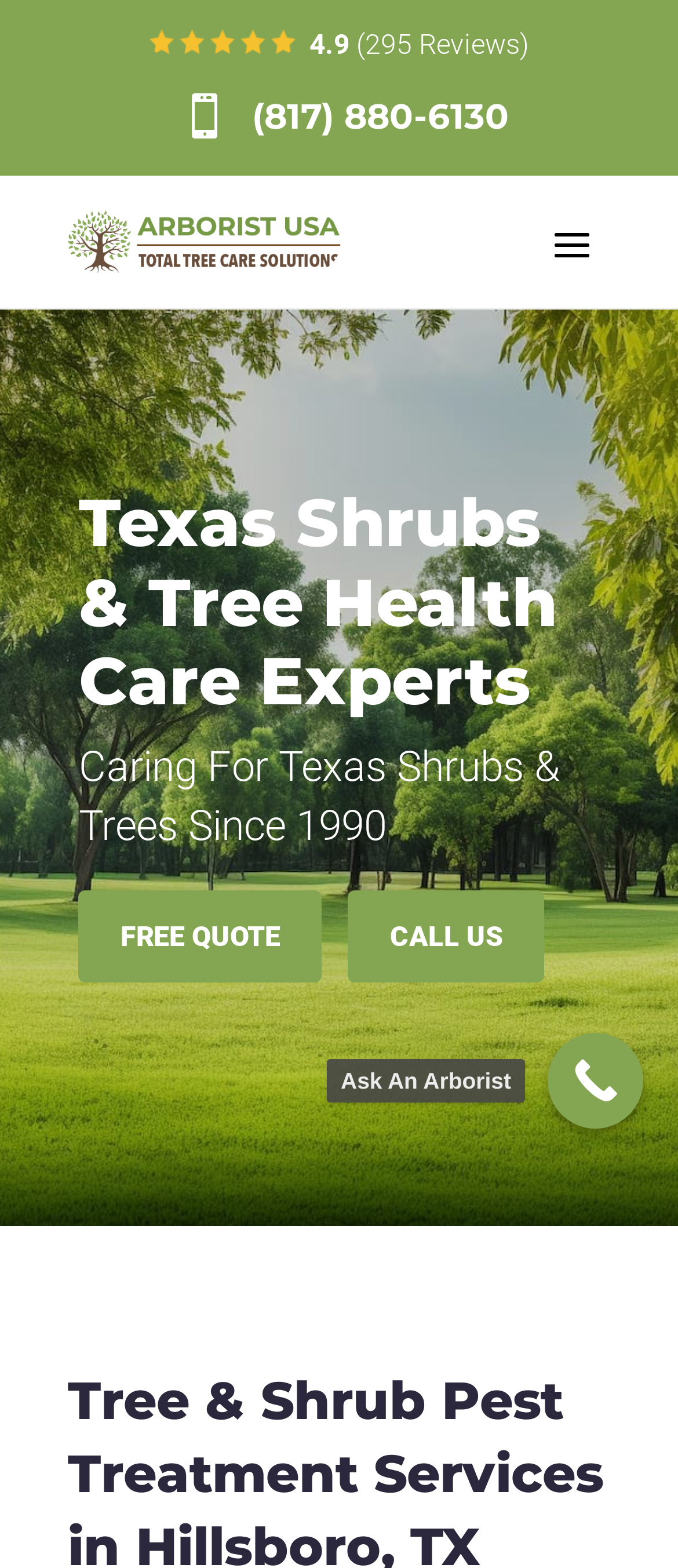What is the phone number to call for a free quote?
Look at the image and provide a detailed response to the question.

I found the phone number by looking at the link element with the text '(817) 880-6130' which is located in the LayoutTable element.